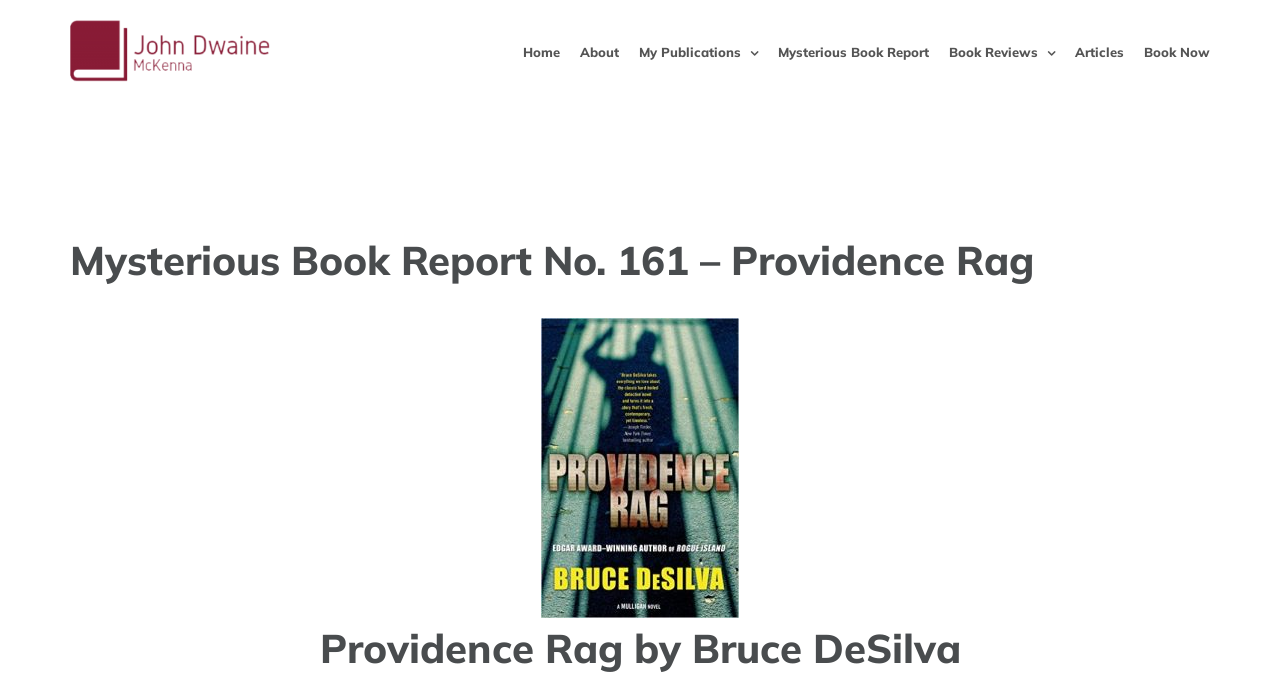Determine the bounding box for the UI element described here: "Strong Towns Crowdfunding Webinar".

None